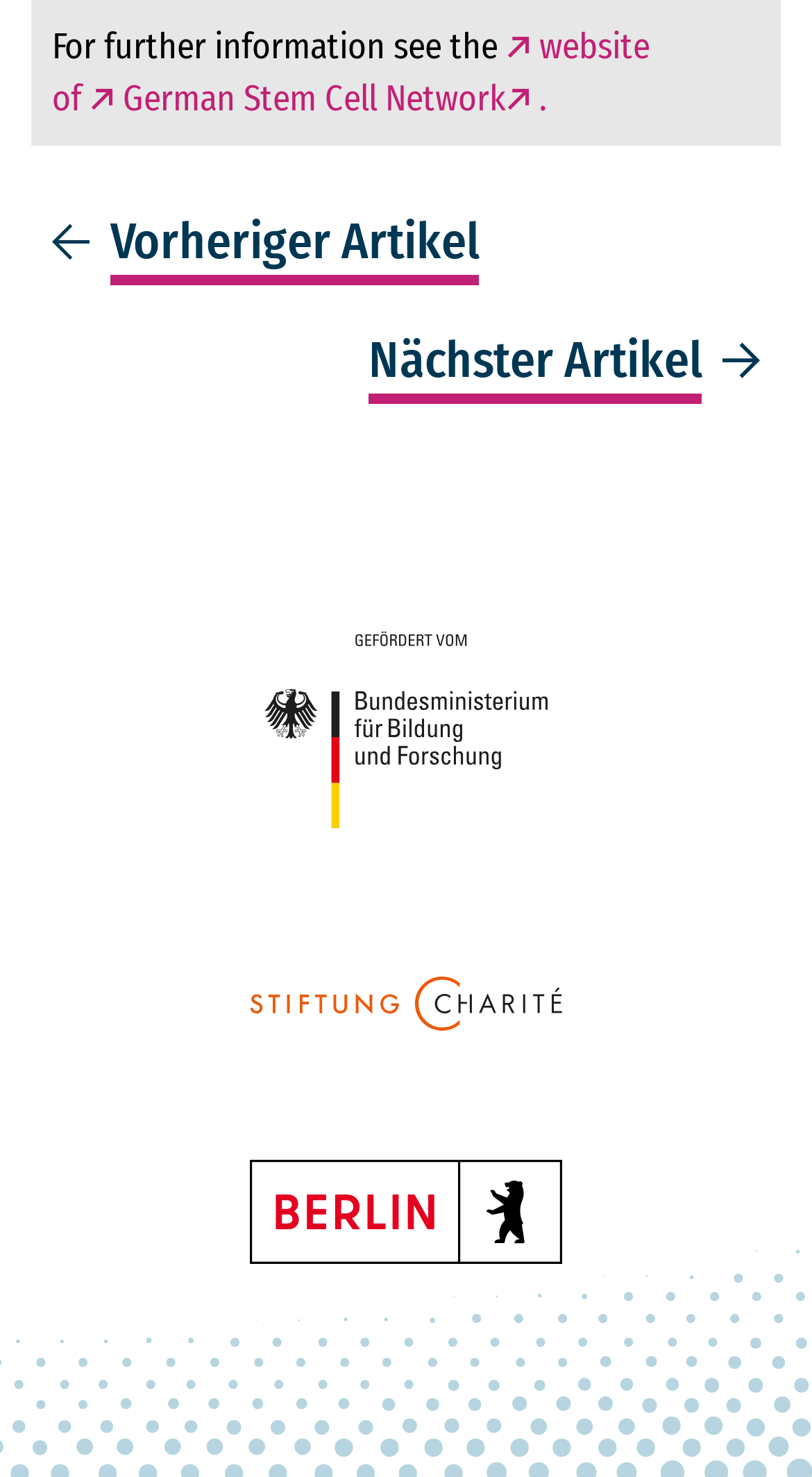Identify the bounding box coordinates of the part that should be clicked to carry out this instruction: "visit the Stiftung Charité website".

[0.308, 0.574, 0.692, 0.785]